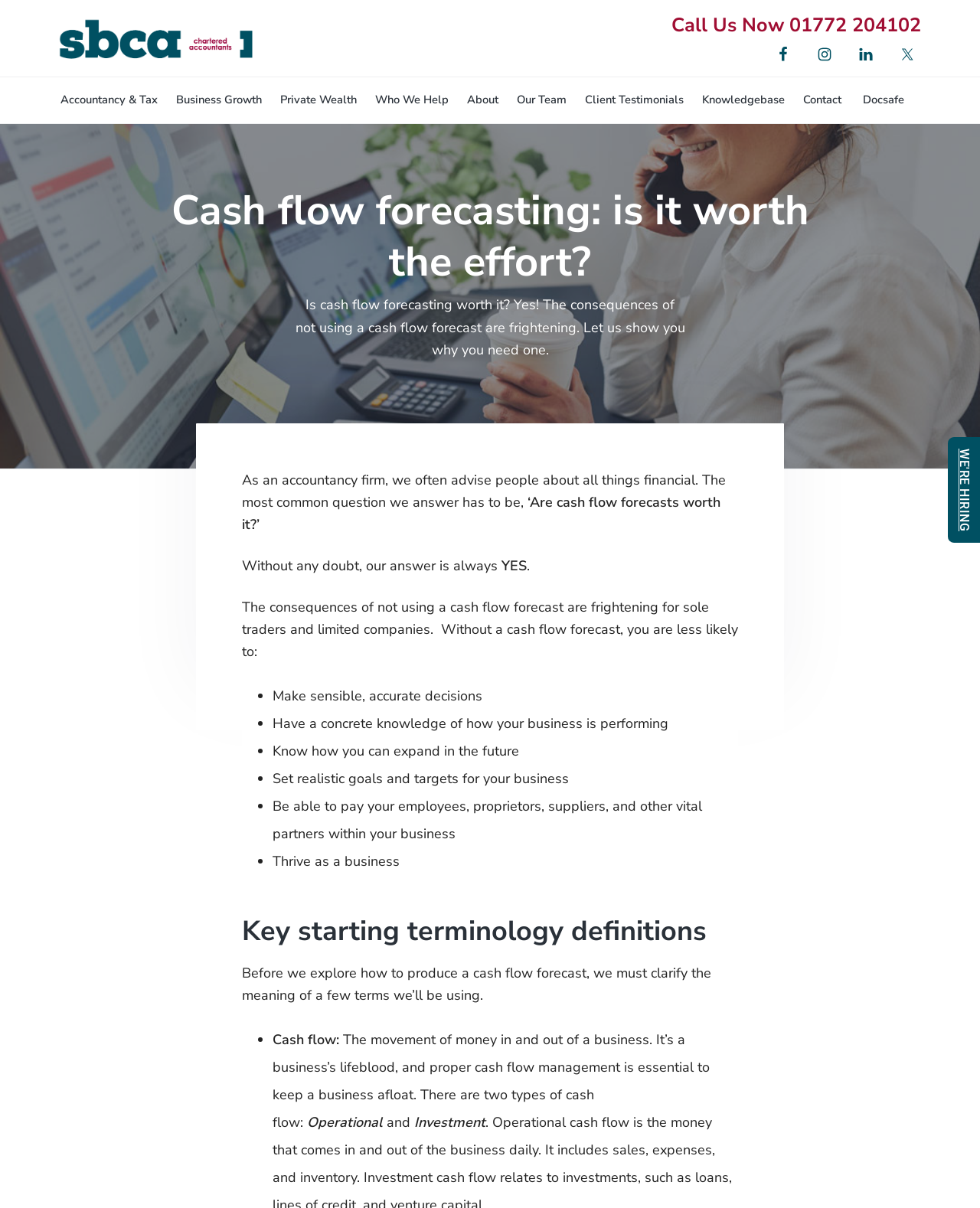What is the name of the accountancy firm?
Based on the image, give a concise answer in the form of a single word or short phrase.

SBCA Chartered Accountants